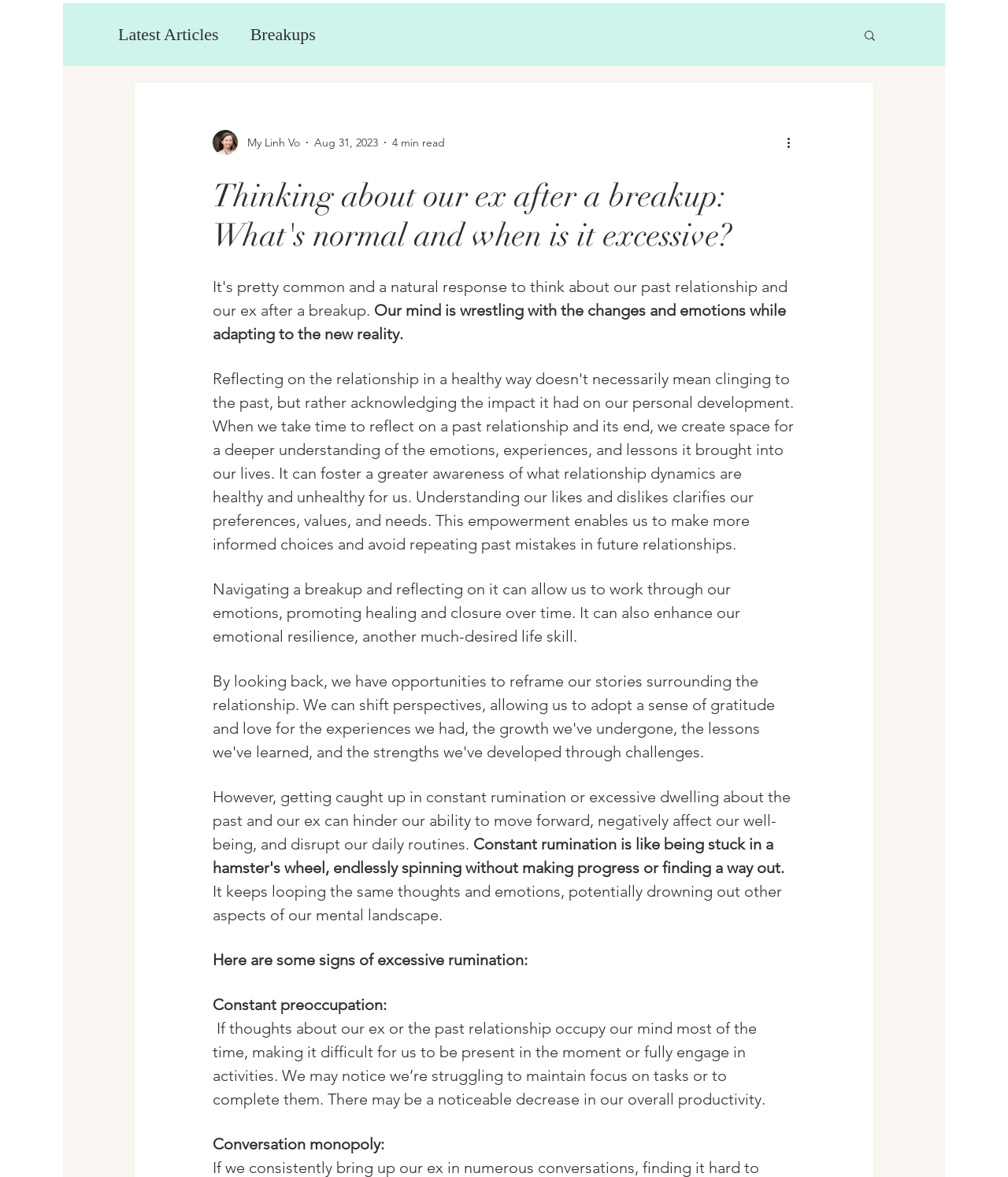Extract the bounding box coordinates of the UI element described: "Make a Payment". Provide the coordinates in the format [left, top, right, bottom] with values ranging from 0 to 1.

None